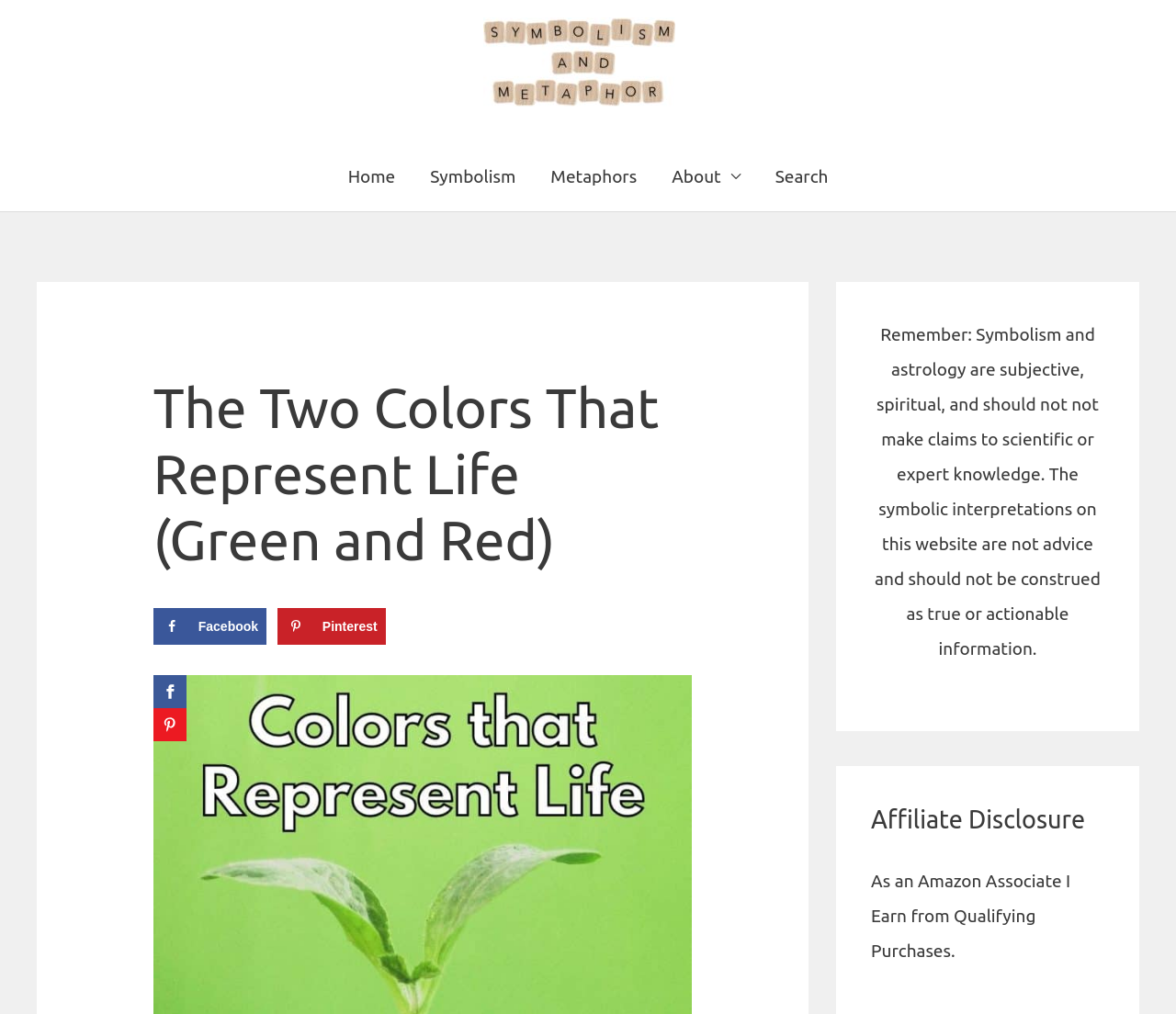Find and specify the bounding box coordinates that correspond to the clickable region for the instruction: "Click the logo".

[0.411, 0.049, 0.574, 0.069]